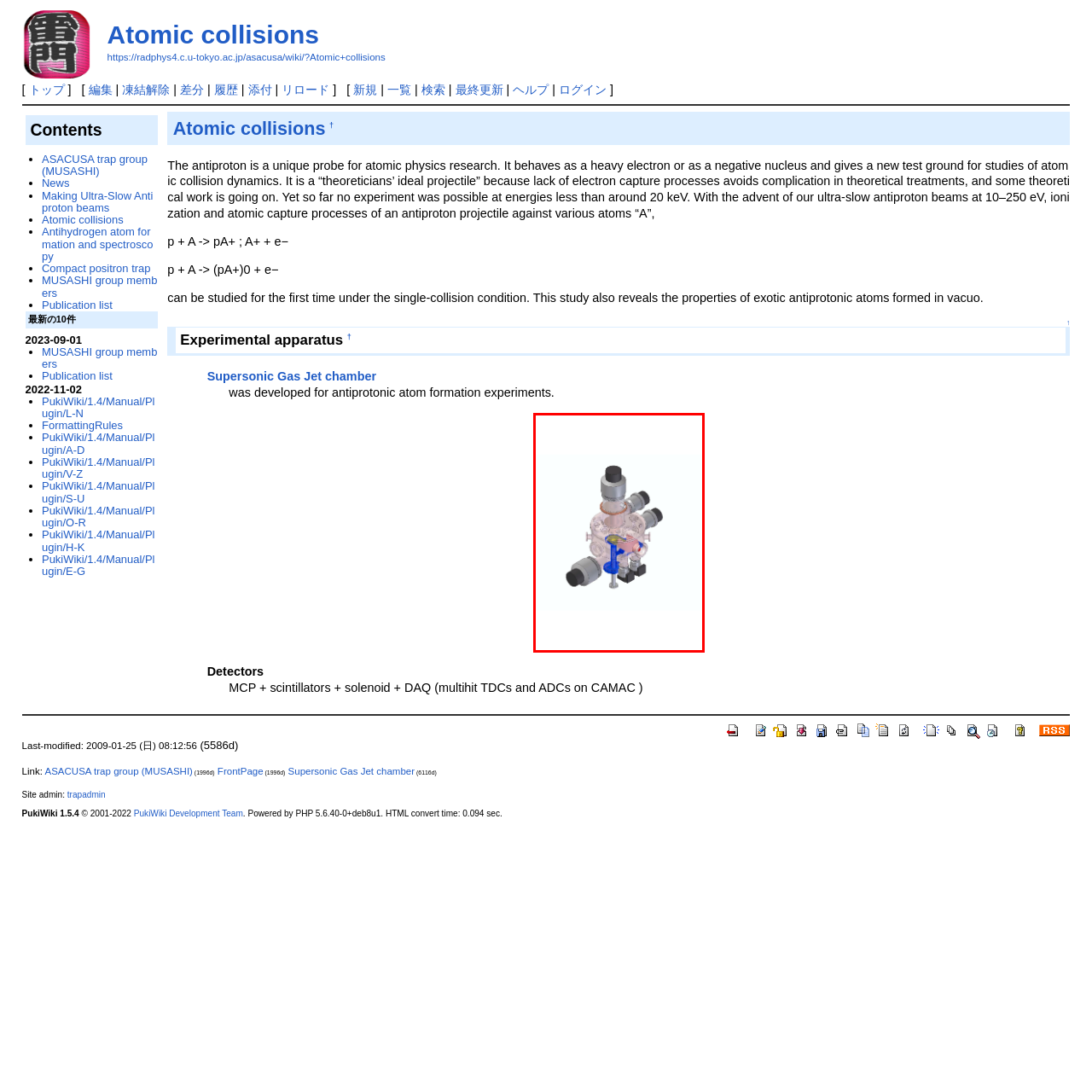Offer a detailed explanation of the elements found within the defined red outline.

This image depicts a detailed diagram of the "Supersonic Gas Jet chamber," a sophisticated experimental apparatus designed for antiprotonic atom formation experiments. The chamber features a transparent structure with various key components visibly labeled. The clear central region allows for observation of the interaction space where antiprotons collide with gas jets. Various ports and connectors suggest the integration of detectors and support systems essential for precise data collection during experiments. This setup plays a crucial role in advancing the understanding of atomic collision dynamics by providing an ideal environment to study interactions involving antiprotons.